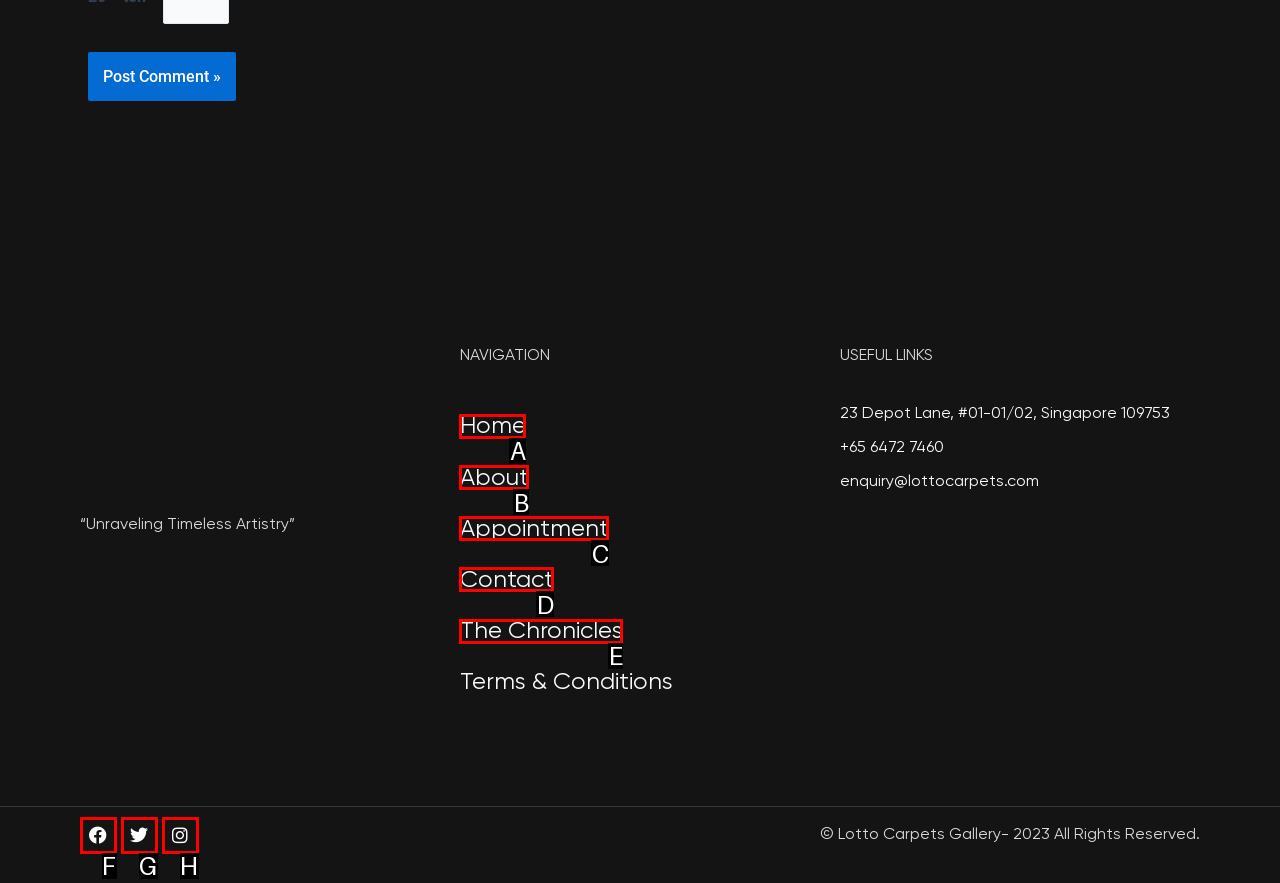Select the HTML element that matches the description: Appointment. Provide the letter of the chosen option as your answer.

C